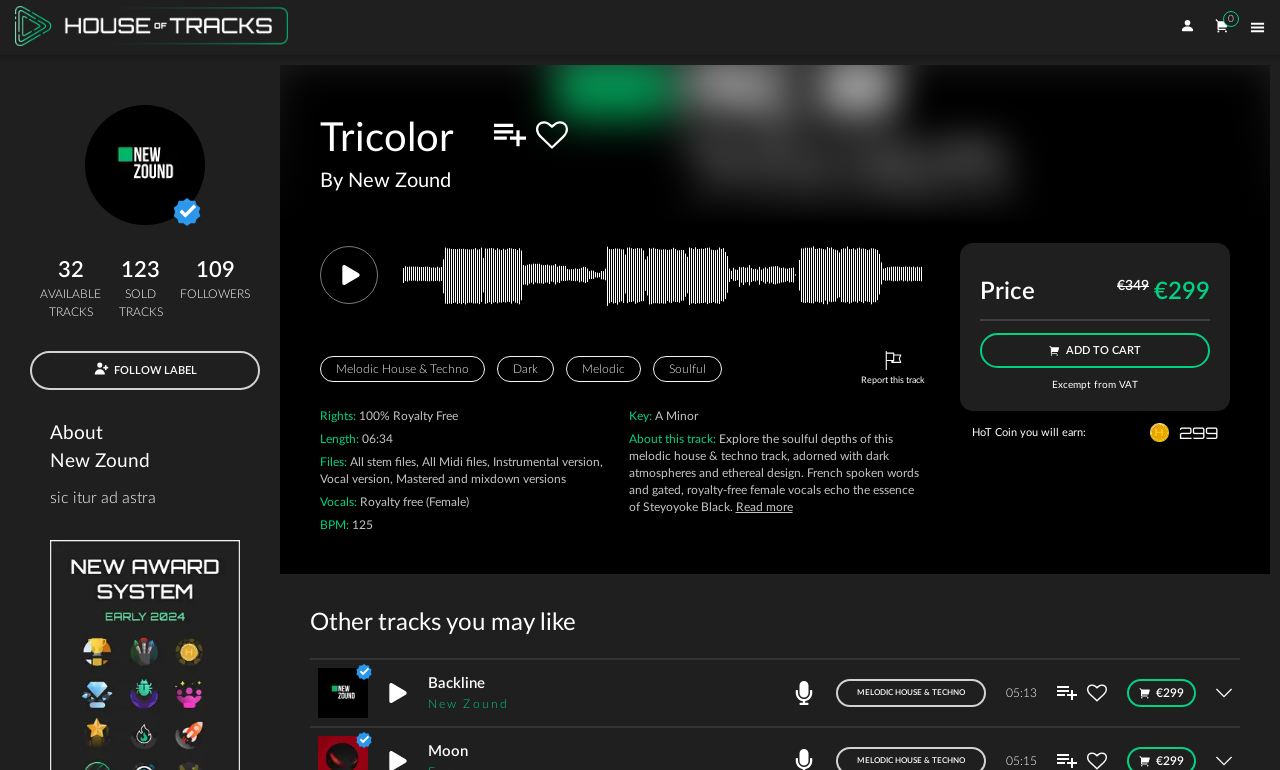Create a detailed summary of all the visual and textual information on the webpage.

This webpage is about a music track called "Tricolor" by New Zound, which is a dark, melodic, and soulful house and techno track featuring royalty-free female vocals. 

At the top left corner, there is a logo of "House of Tracks" with a link to the website. On the top right corner, there are three small images and a link to proceed to checkout. 

Below the logo, there is a large image that takes up most of the width of the page, which is likely the cover art of the track. 

On the left side of the page, there is a section with the track title "Tricolor" and the artist name "By New Zound". Below this section, there are several buttons, including "Add next track to queue", "Favorite this track", and "Play". 

To the right of the buttons, there is a section with details about the track, including its genre, "Melodic House & Techno", and its characteristics, such as "Dark" and "Soulful". 

Further down, there is a section with more information about the track, including its length, "06:34", and its files, which include stem files, midi files, instrumental and vocal versions, and mastered and mixdown versions. The vocals are royalty-free and female. 

Below this section, there is a description of the track, which mentions its soulful and melodic atmosphere, dark design, and French spoken words. 

On the right side of the page, there is a section with the price of the track, "€349", and a discounted price, "€299". There is also a button to "ADD TO CART" and a note about earning "HoT Coin" to get discounts. 

Further down, there is a section about the label, which is verified, and has 32 available tracks, 123 sold tracks, and 109 followers. There is a button to "FOLLOW LABEL" and a section with information about the label, including its name, "New Zound", and its motto, "sic itur ad astra". 

At the bottom of the page, there is a section with other tracks that the user may like, with a heading and a list of tracks. Each track has a disclosure triangle that expands to show more information, including the track title, artist, genre, and price.